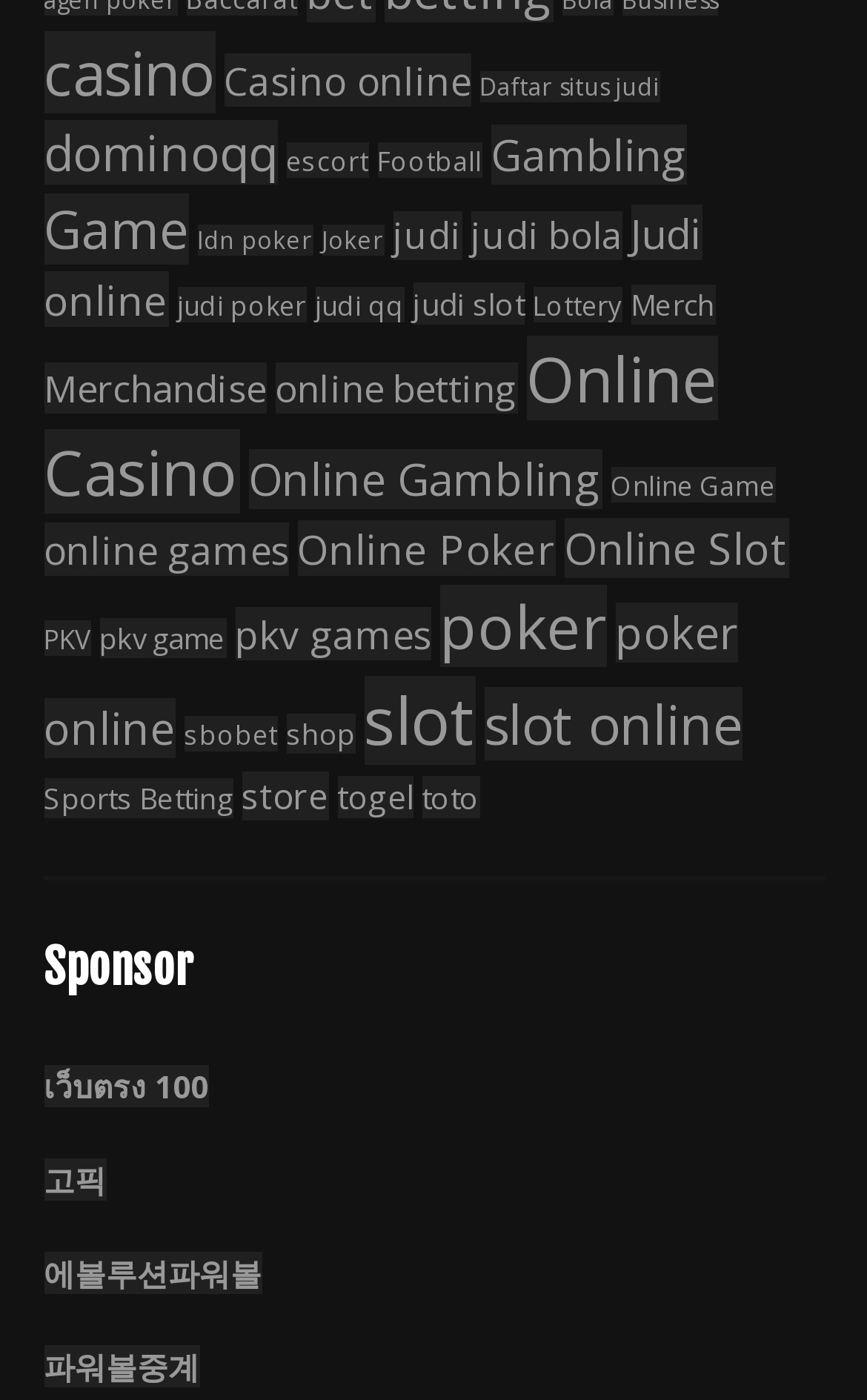What is the category with the most items? Based on the image, give a response in one word or a short phrase.

Online Casino